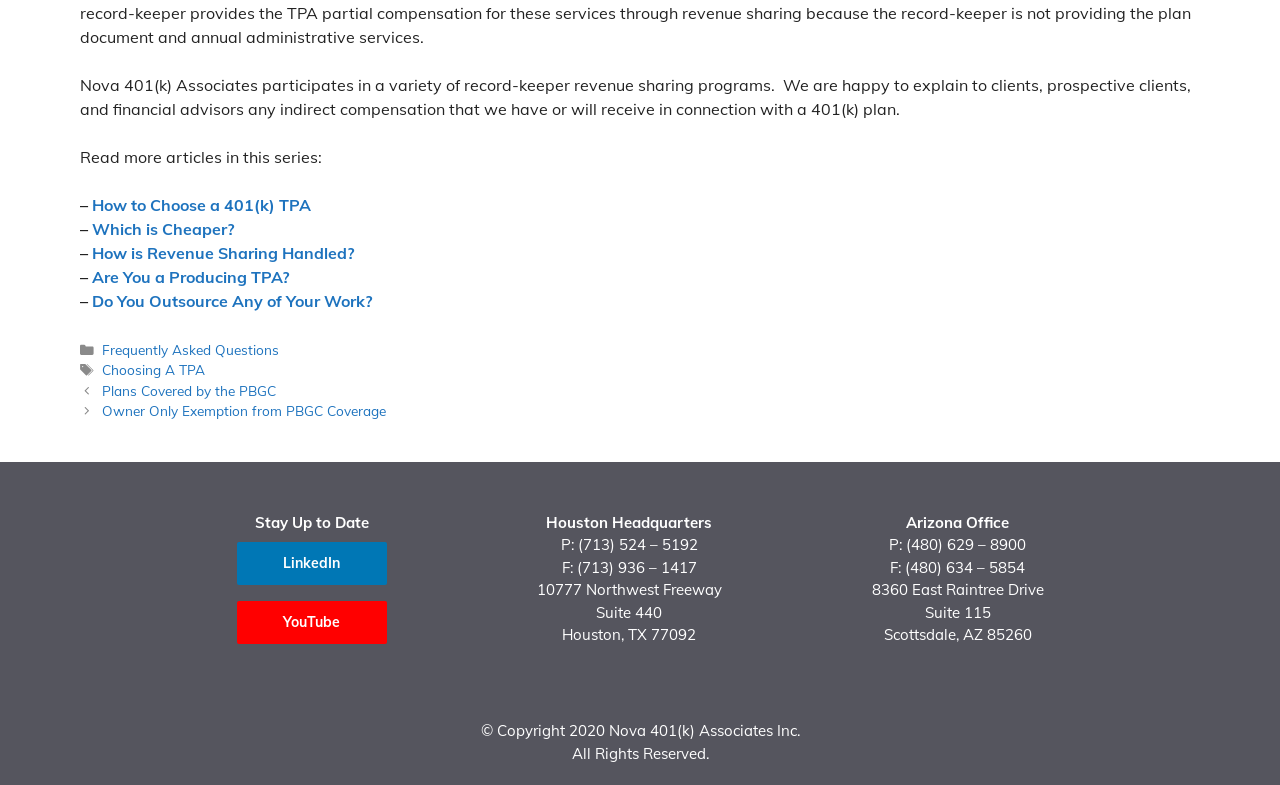Determine the bounding box coordinates for the HTML element described here: "How is Revenue Sharing Handled?".

[0.072, 0.309, 0.277, 0.335]